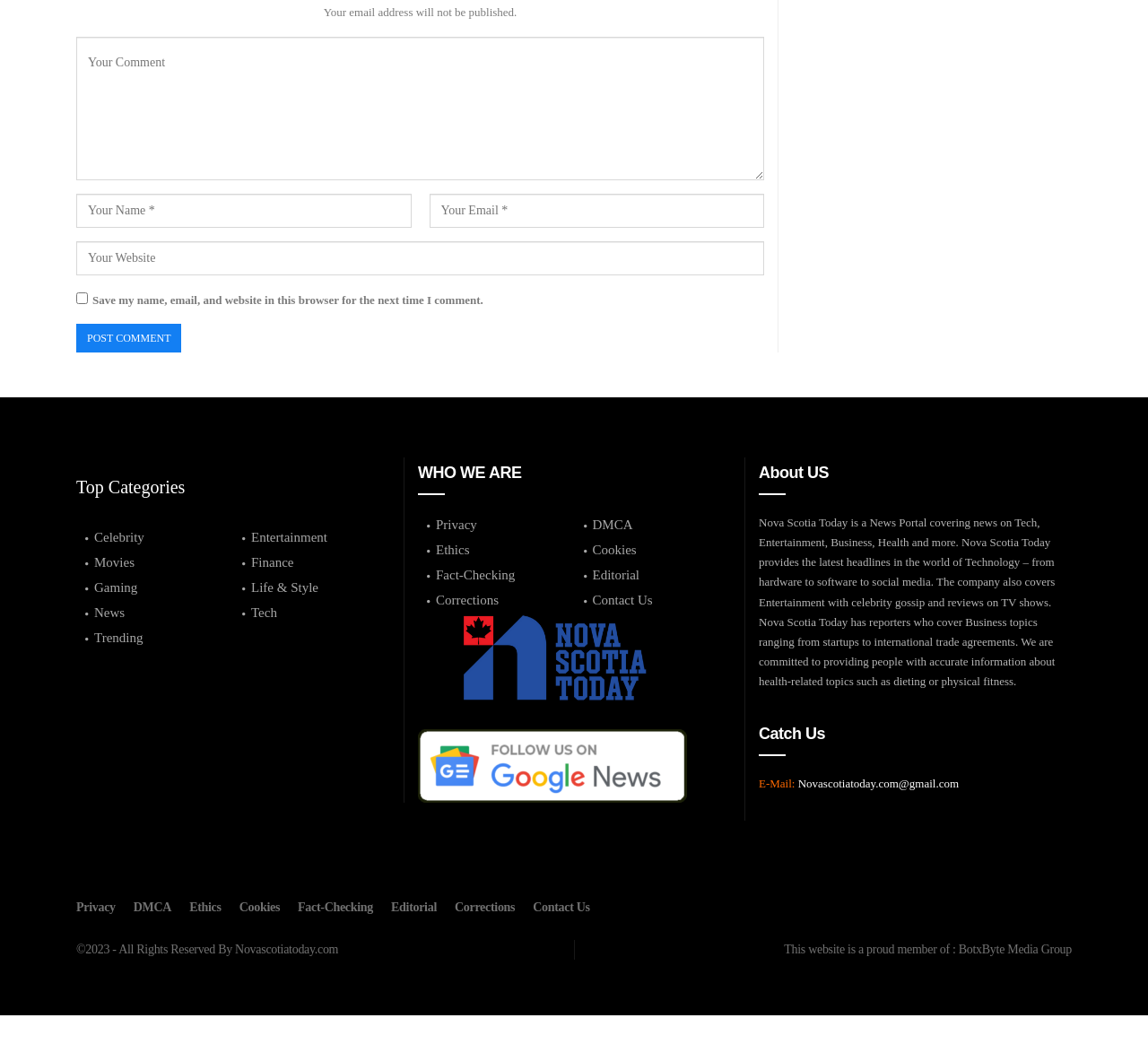Please identify the bounding box coordinates of the clickable element to fulfill the following instruction: "Click the Entertainment link". The coordinates should be four float numbers between 0 and 1, i.e., [left, top, right, bottom].

[0.203, 0.504, 0.34, 0.526]